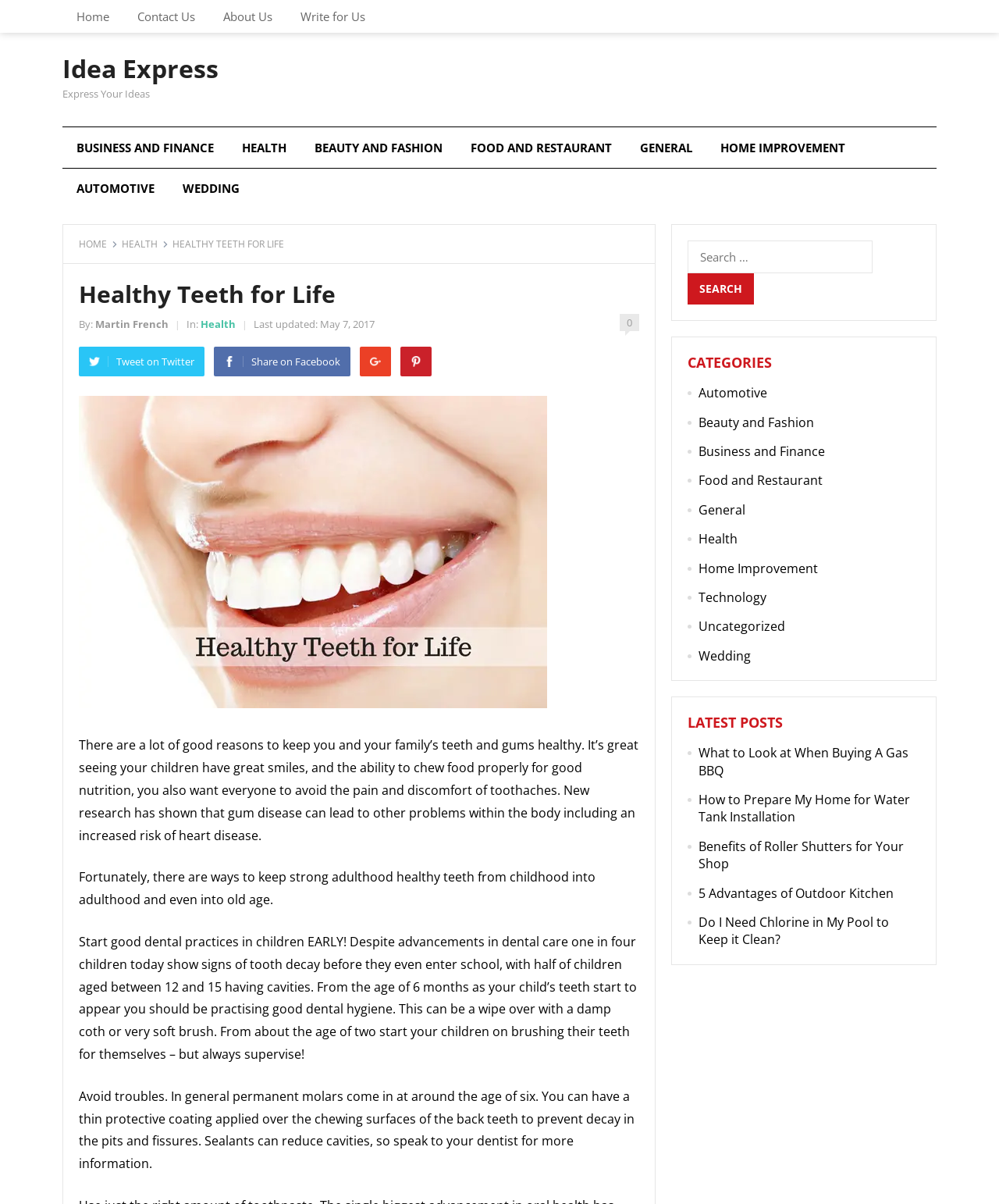Find the bounding box coordinates of the element to click in order to complete the given instruction: "Read the 'Healthy Teeth for Life' article."

[0.079, 0.232, 0.64, 0.256]